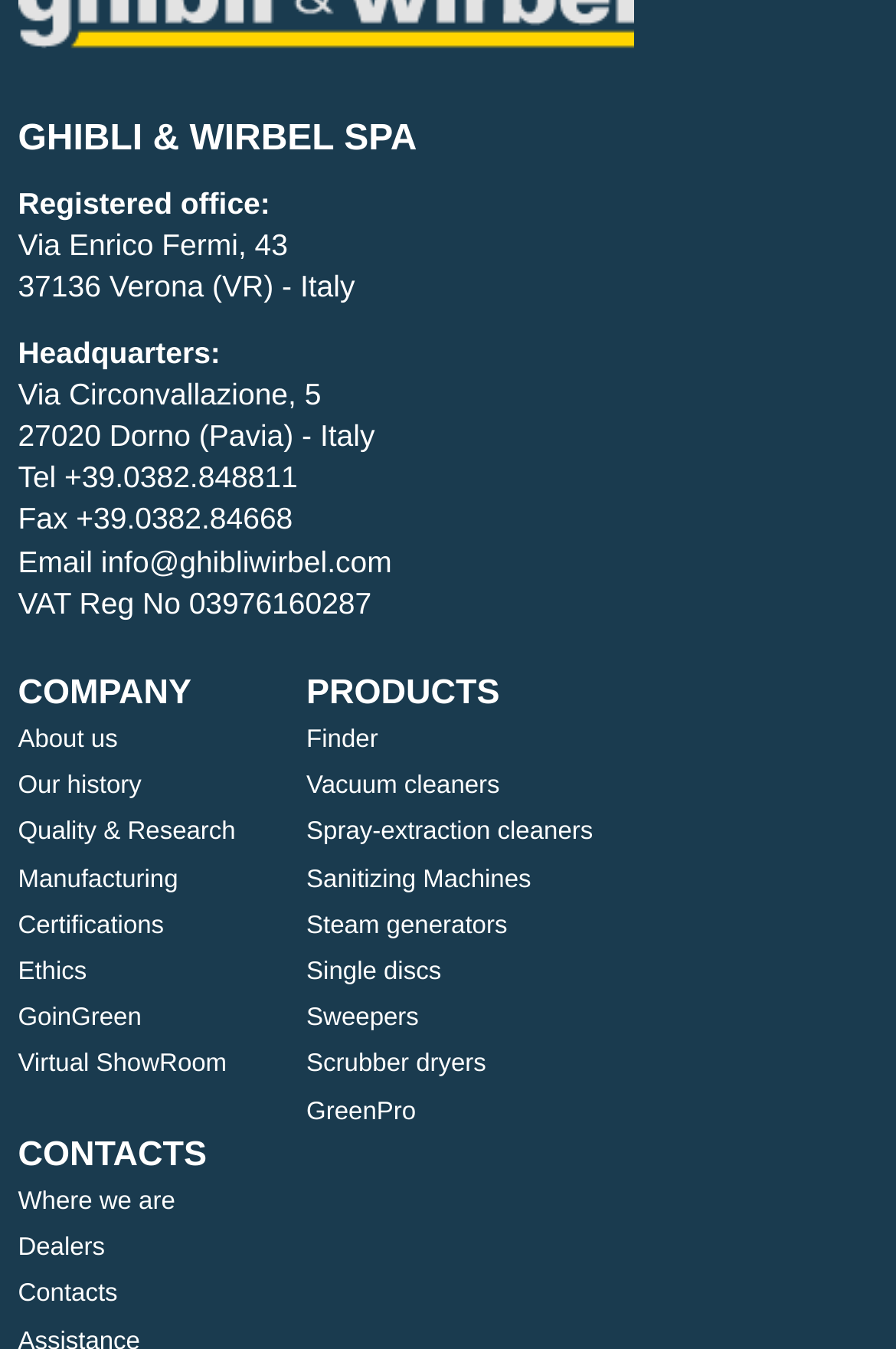Locate the bounding box coordinates of the clickable region necessary to complete the following instruction: "Click on COMPANY". Provide the coordinates in the format of four float numbers between 0 and 1, i.e., [left, top, right, bottom].

[0.02, 0.499, 0.214, 0.528]